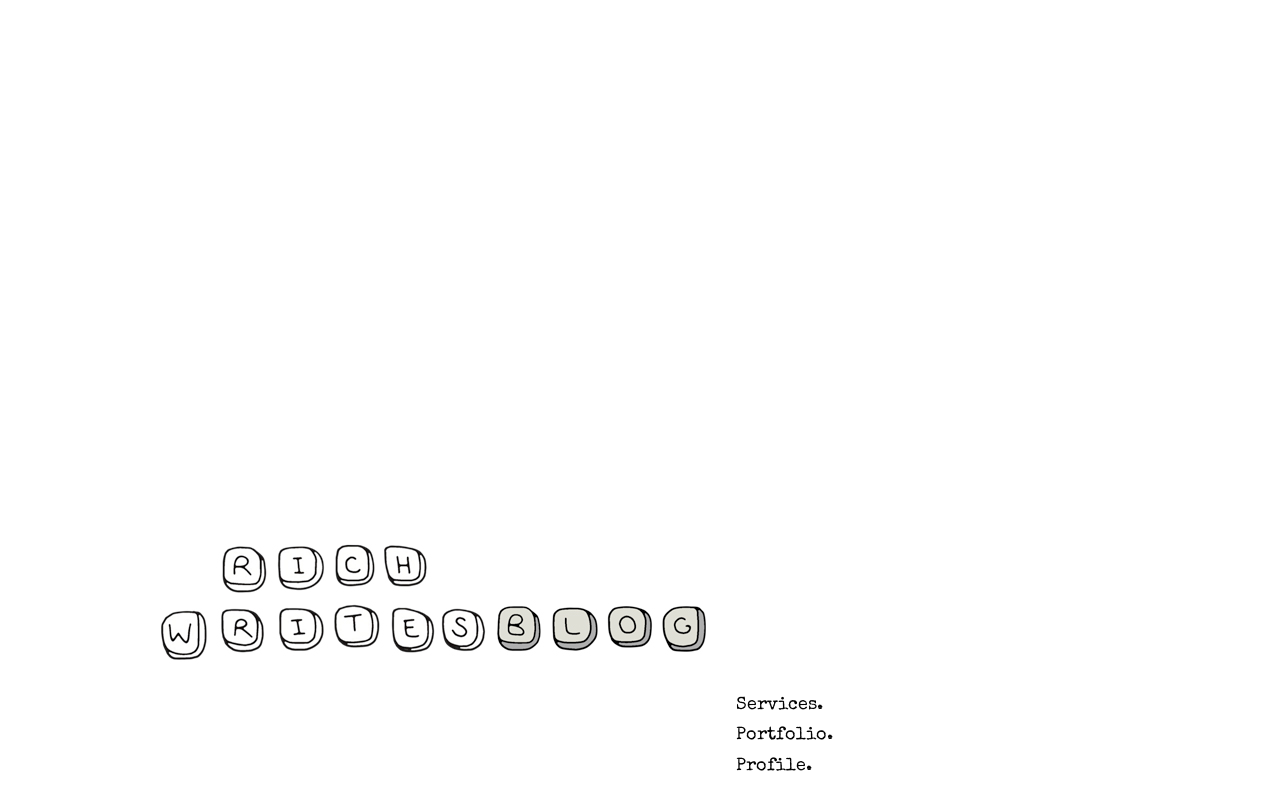Please find and generate the text of the main header of the webpage.

Releasing and promoting music